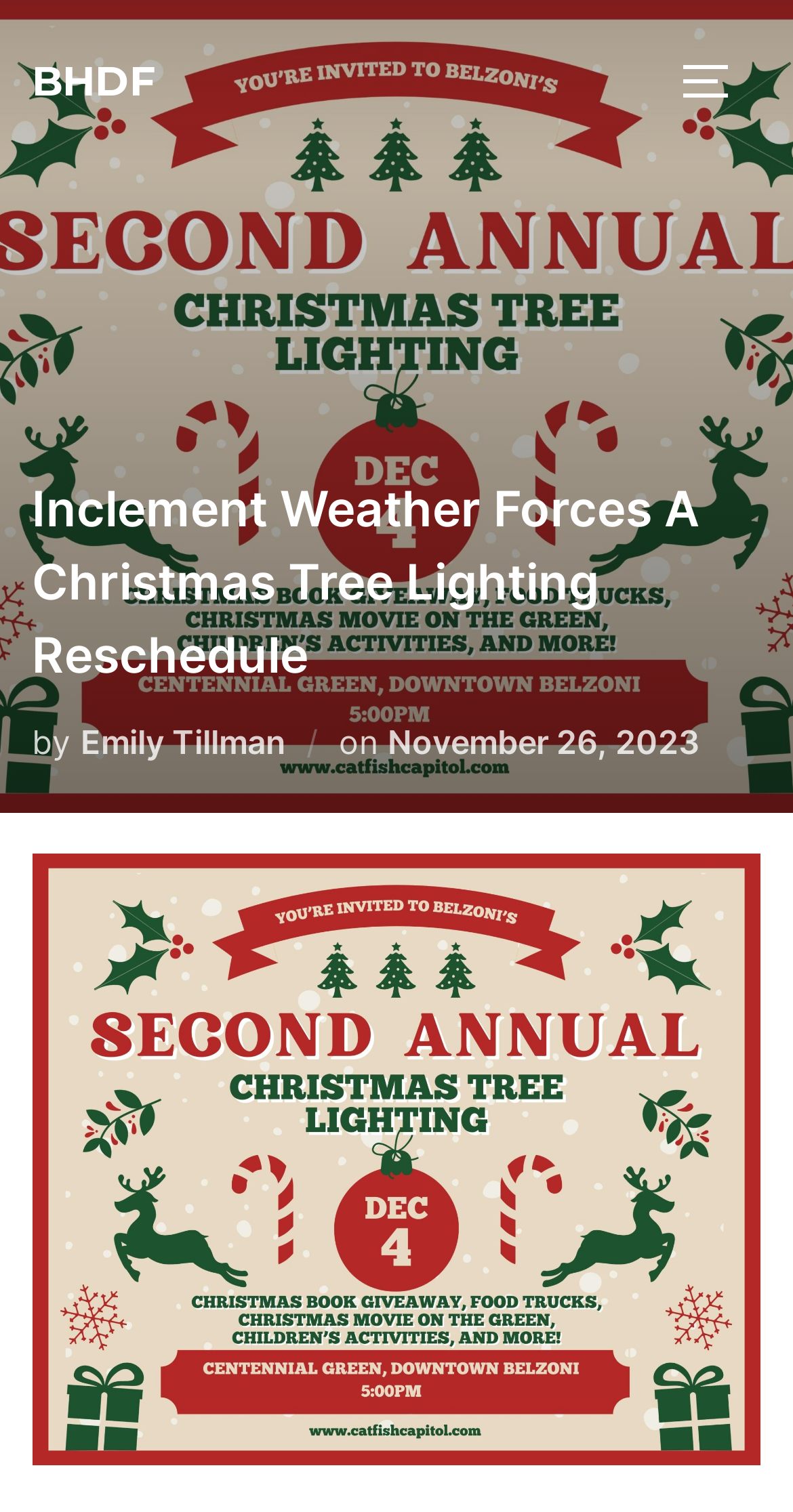Reply to the question with a brief word or phrase: Is there an image on this webpage?

Yes